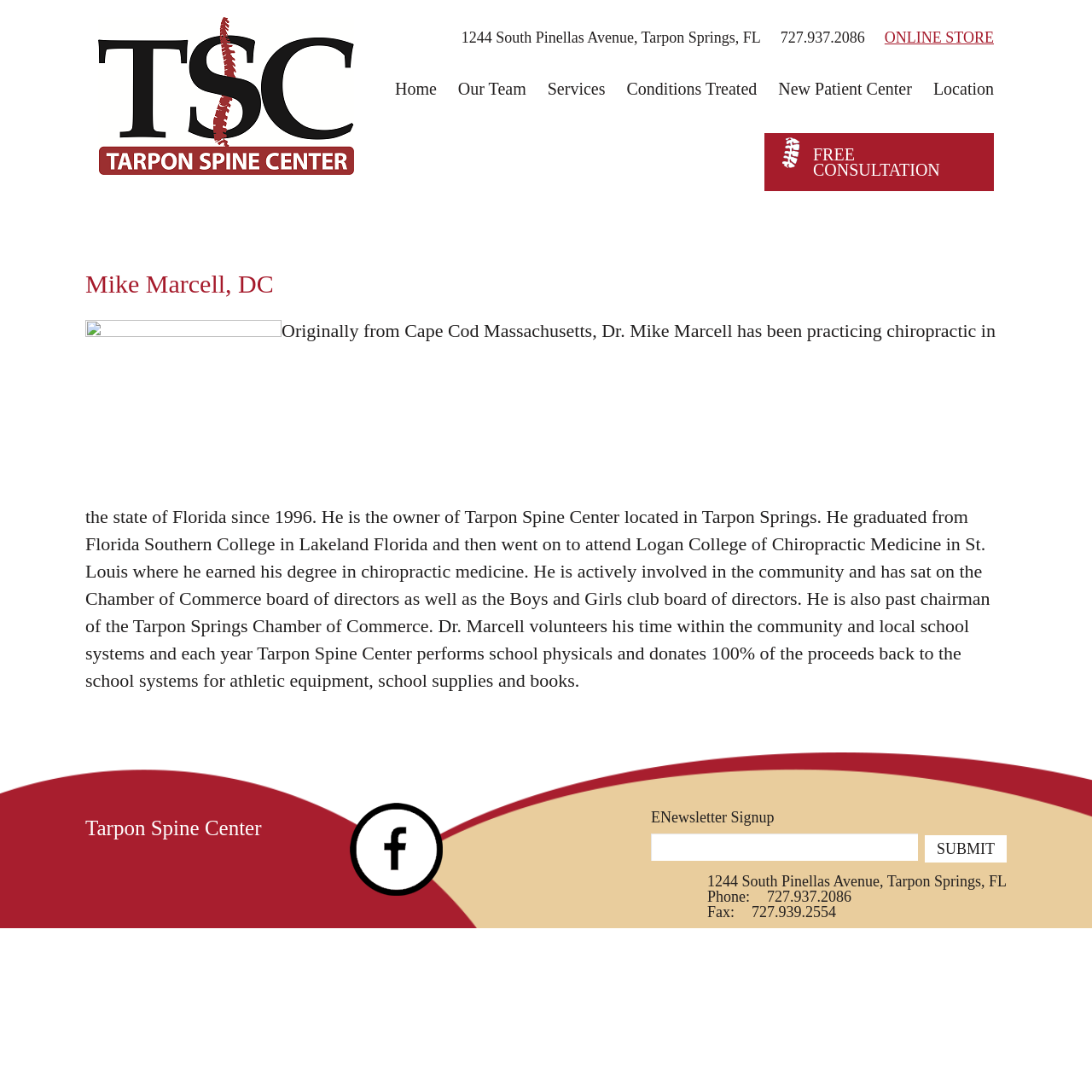Locate the bounding box coordinates of the area that needs to be clicked to fulfill the following instruction: "Call the phone number". The coordinates should be in the format of four float numbers between 0 and 1, namely [left, top, right, bottom].

[0.699, 0.027, 0.792, 0.041]